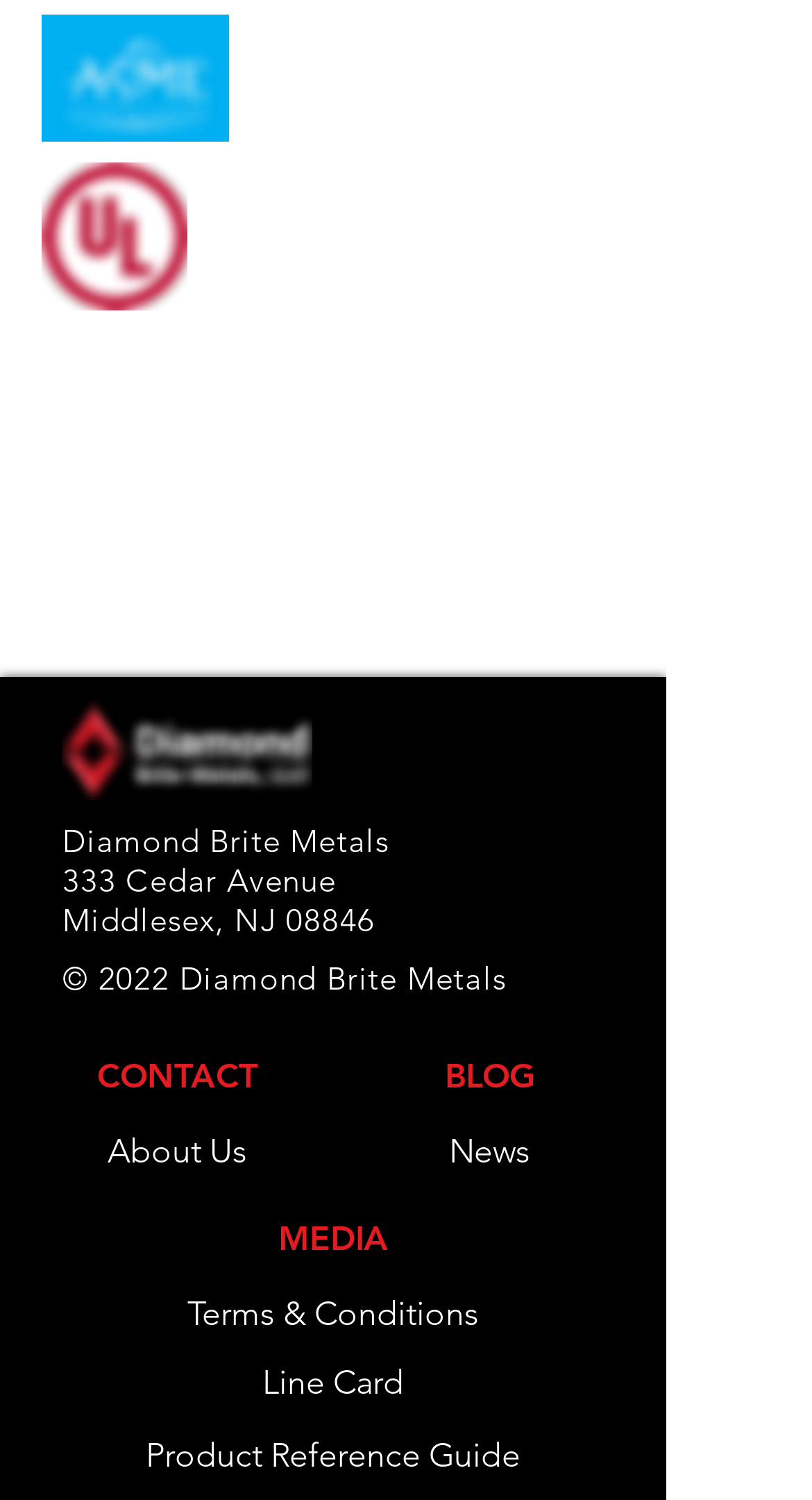What is the address of the company?
Using the image as a reference, deliver a detailed and thorough answer to the question.

The company address can be found in the middle section of the webpage, below the company name, where it is written as '333 Cedar Avenue' followed by 'Middlesex, NJ 08846'.